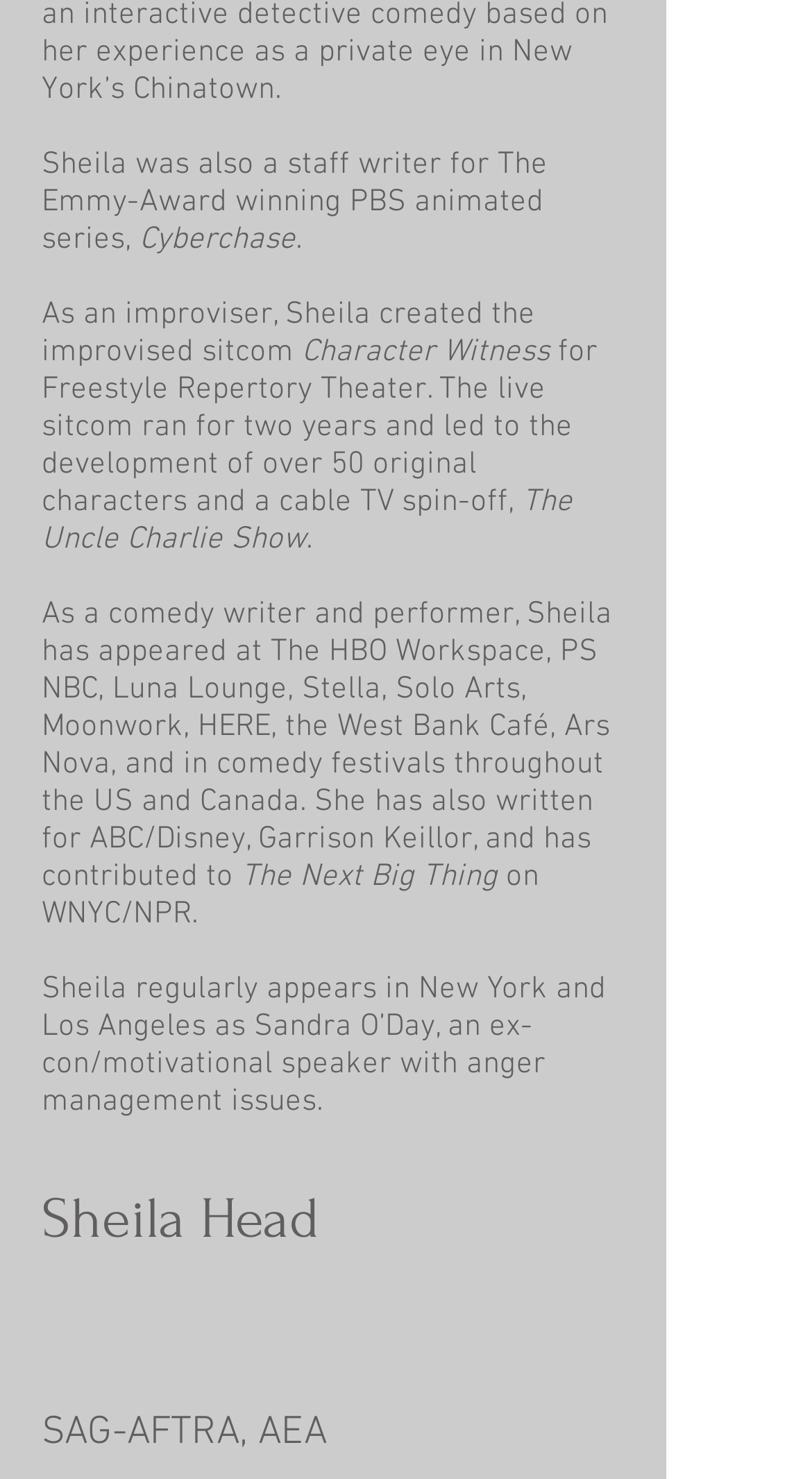What is the name of the ex-con/motivational speaker character?
Refer to the image and provide a detailed answer to the question.

According to the text, Sheila regularly appears in New York and Los Angeles as Sandra O'Day, an ex-con/motivational speaker with anger management issues.